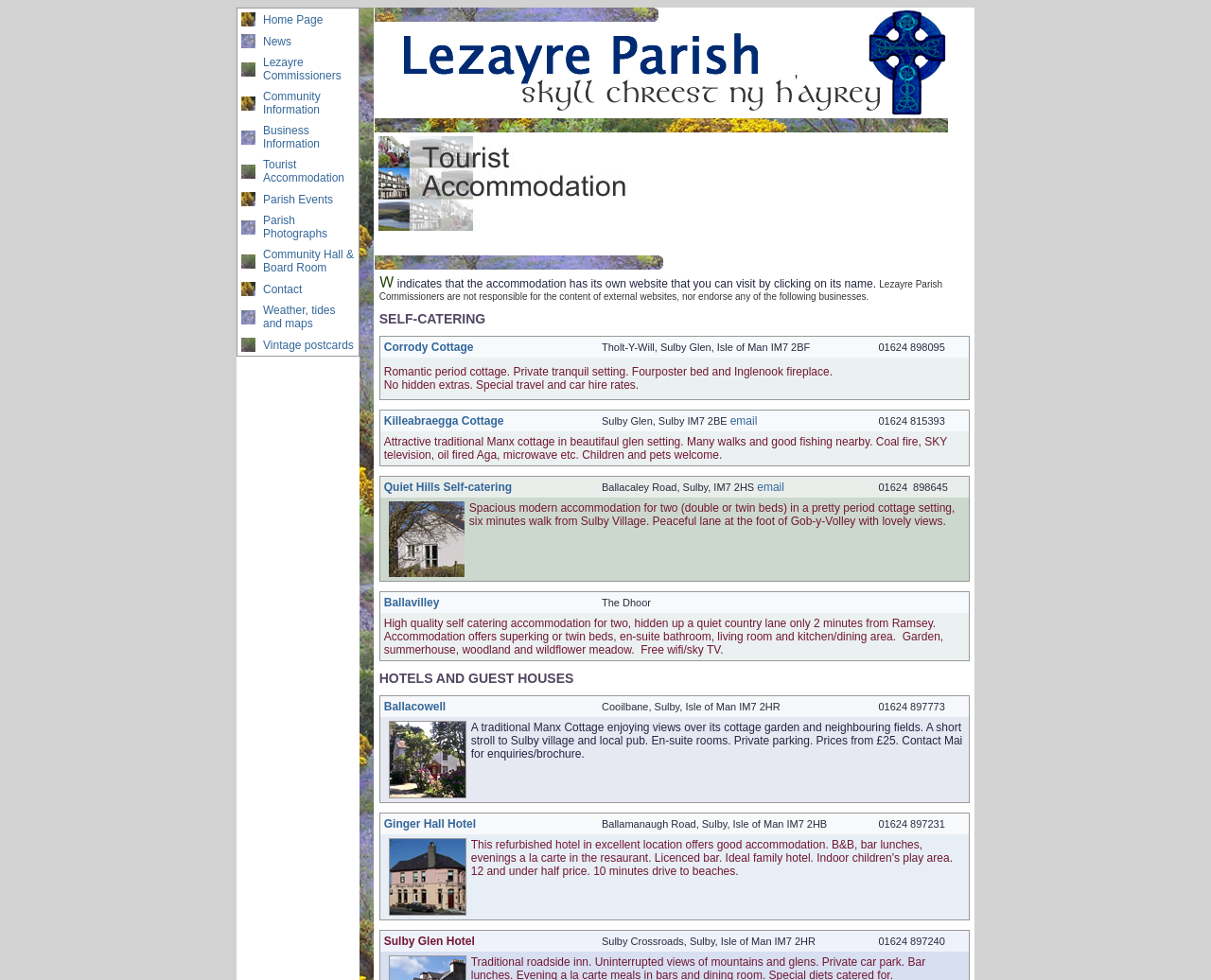Pinpoint the bounding box coordinates of the clickable area necessary to execute the following instruction: "View News". The coordinates should be given as four float numbers between 0 and 1, namely [left, top, right, bottom].

[0.214, 0.031, 0.296, 0.053]